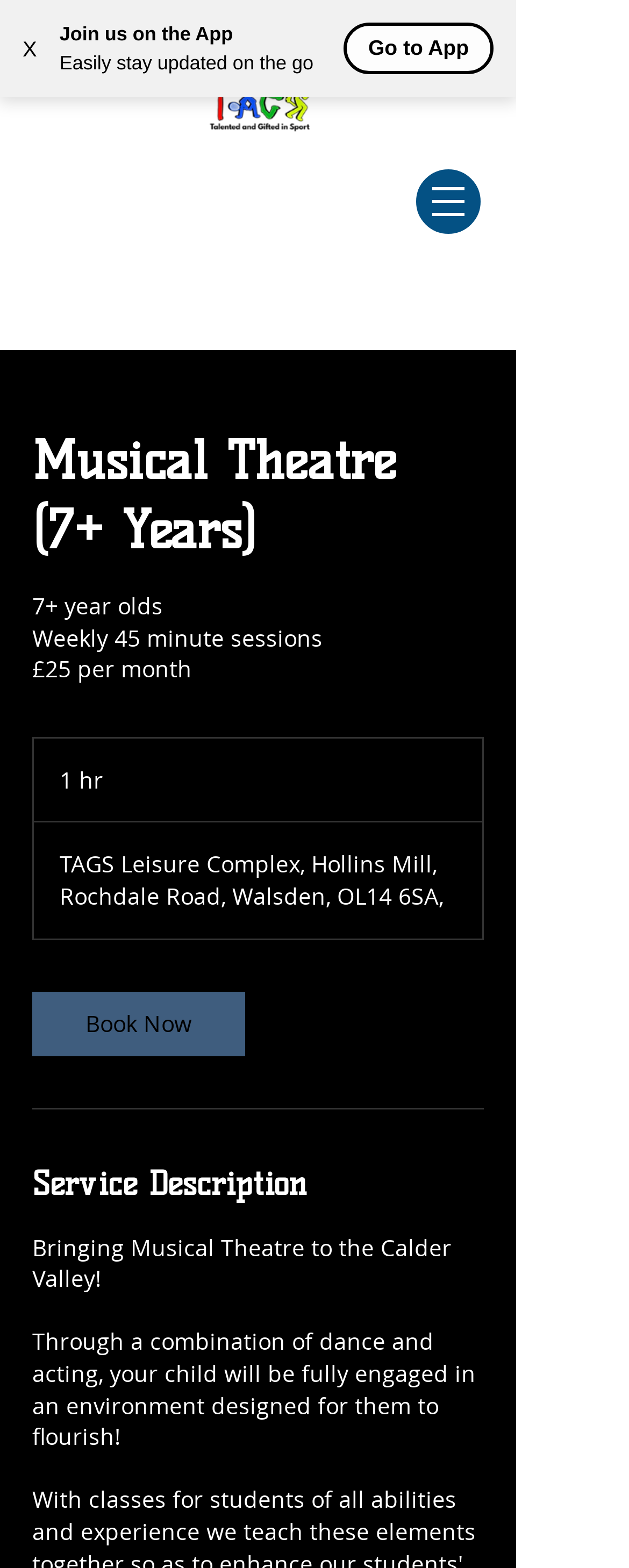What is the purpose of the 'Book Now' button?
Using the visual information, respond with a single word or phrase.

To book a class